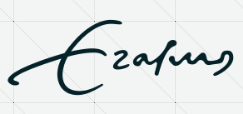Refer to the image and answer the question with as much detail as possible: What does the elegant script of the name reflect?

According to the caption, the elegant script of the university's name reflects a 'blend of tradition and progress', suggesting that the institution values both its rich heritage and its commitment to innovation and advancement.